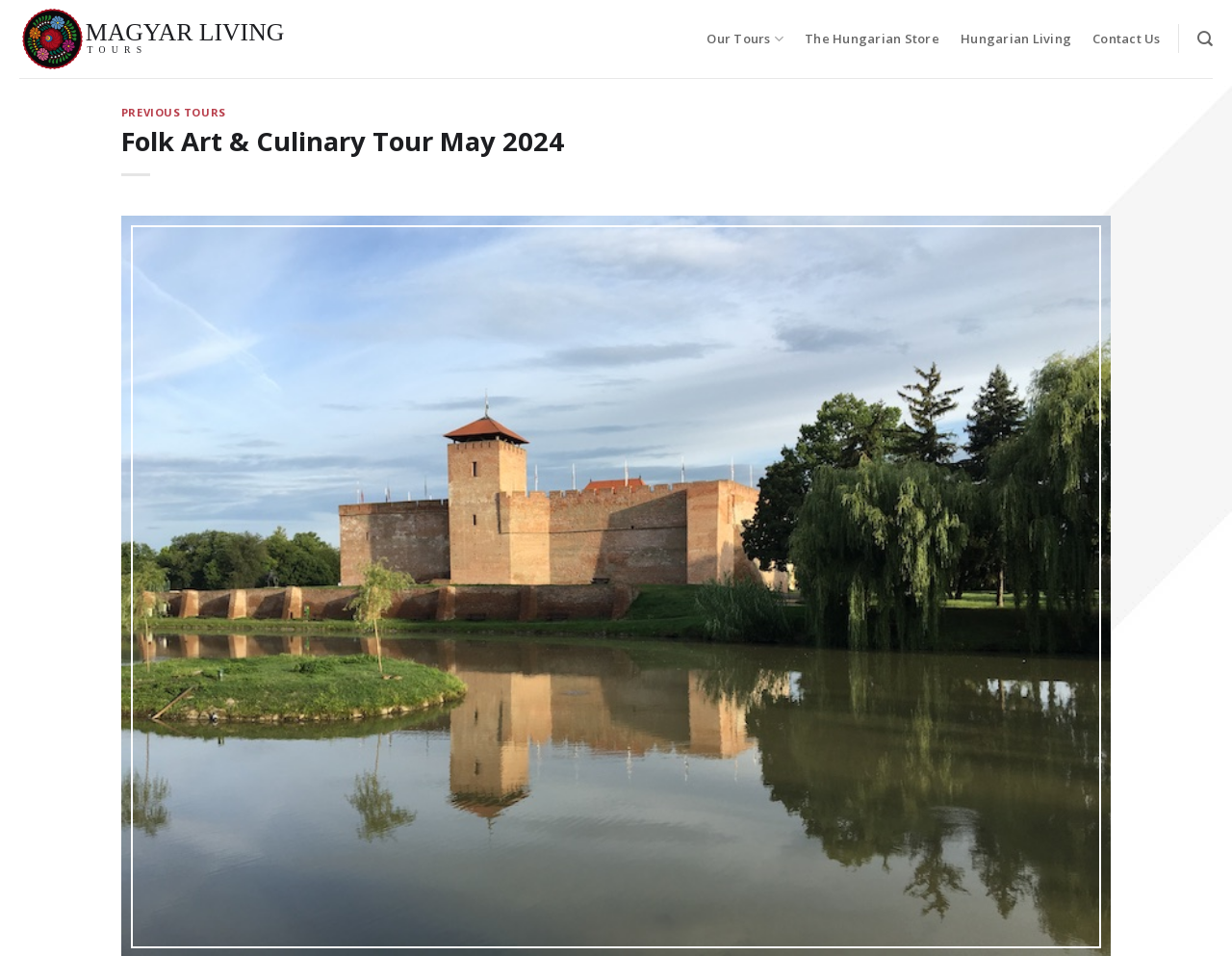What is the title of the current tour?
Answer the question using a single word or phrase, according to the image.

Folk Art & Culinary Tour May 2024